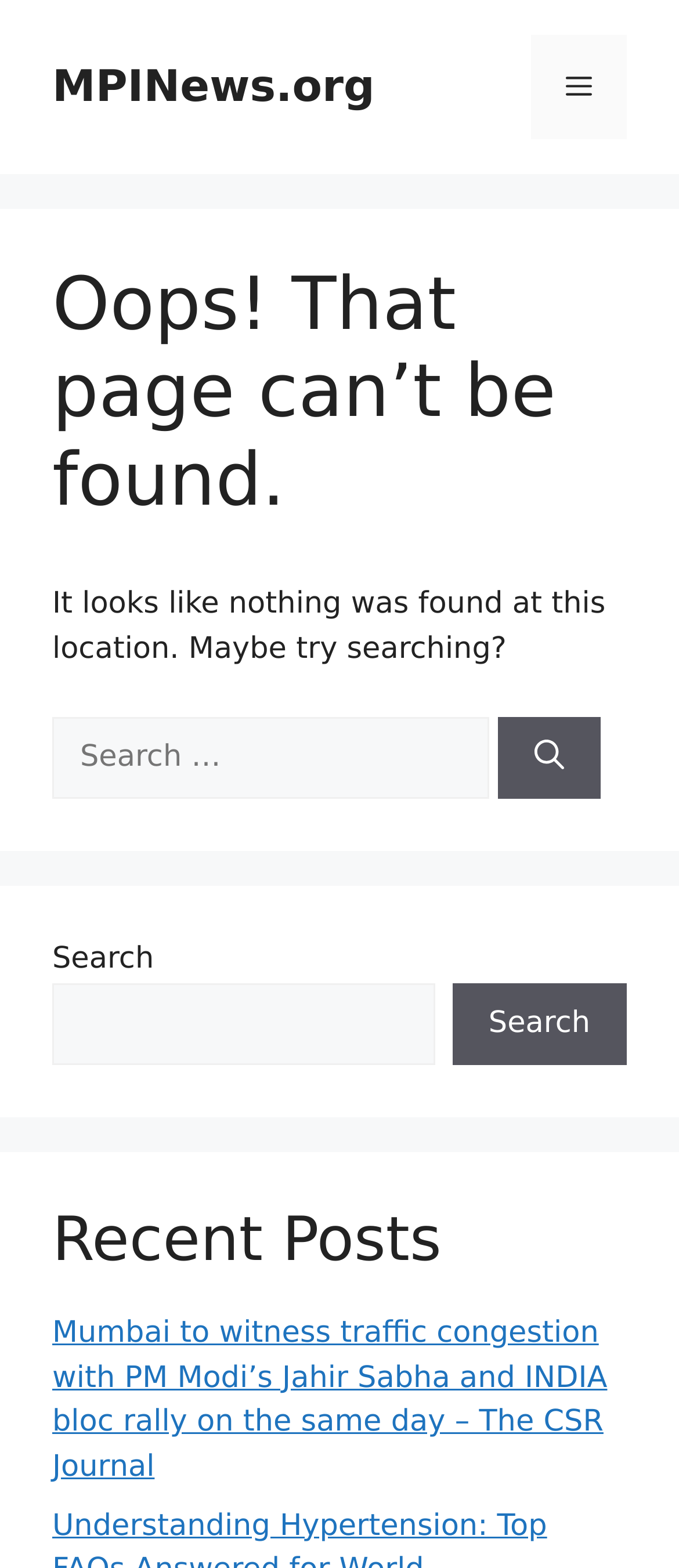Identify the webpage's primary heading and generate its text.

Oops! That page can’t be found.